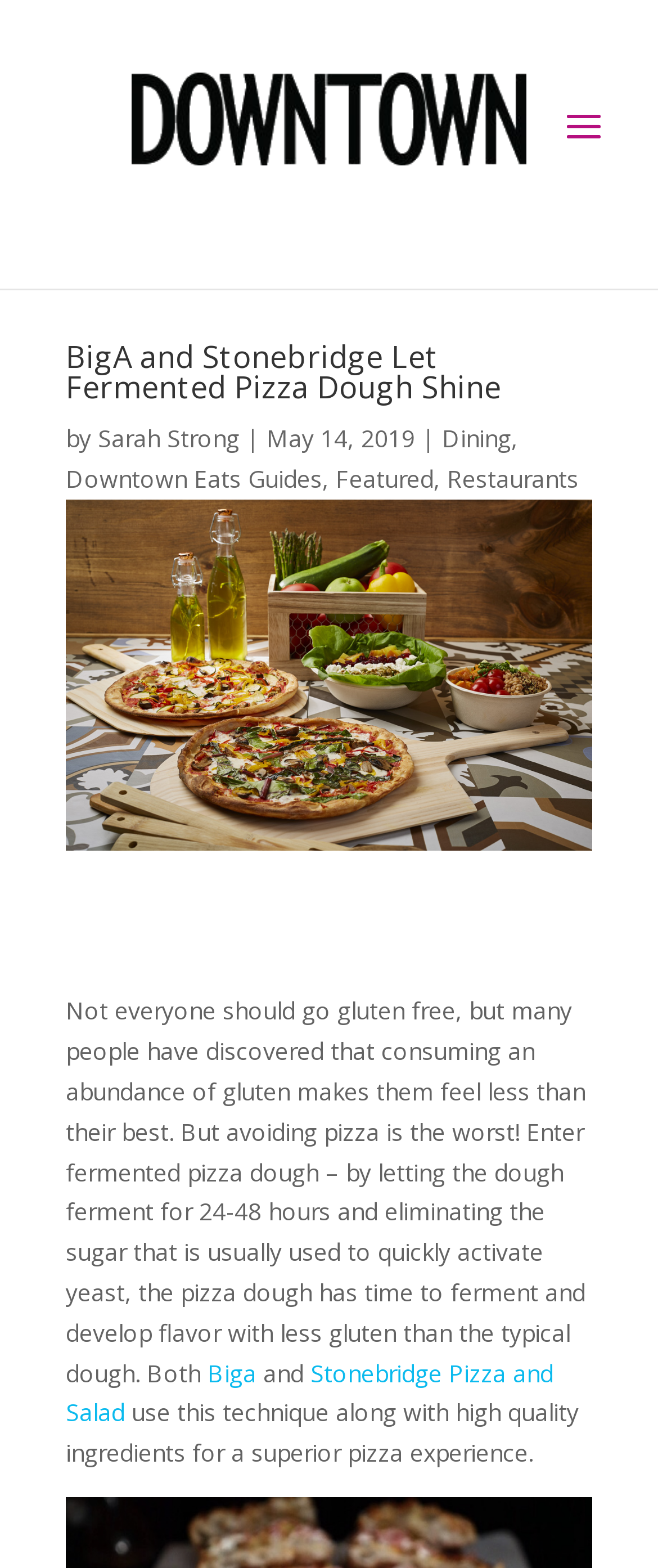Determine the webpage's heading and output its text content.

BigA and Stonebridge Let Fermented Pizza Dough Shine